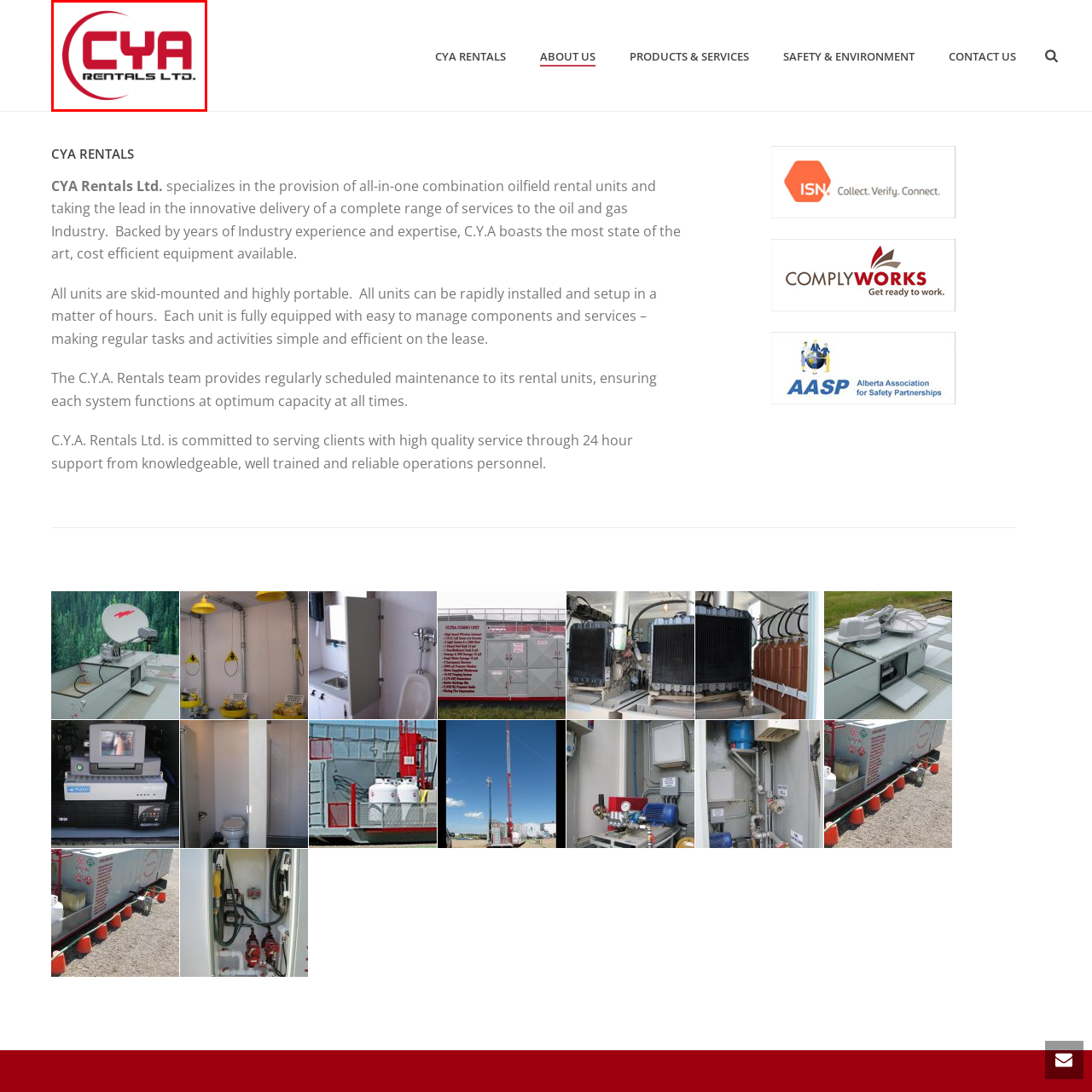What is positioned within a circular design?
Analyze the image enclosed by the red bounding box and reply with a one-word or phrase answer.

The acronym 'CYA'